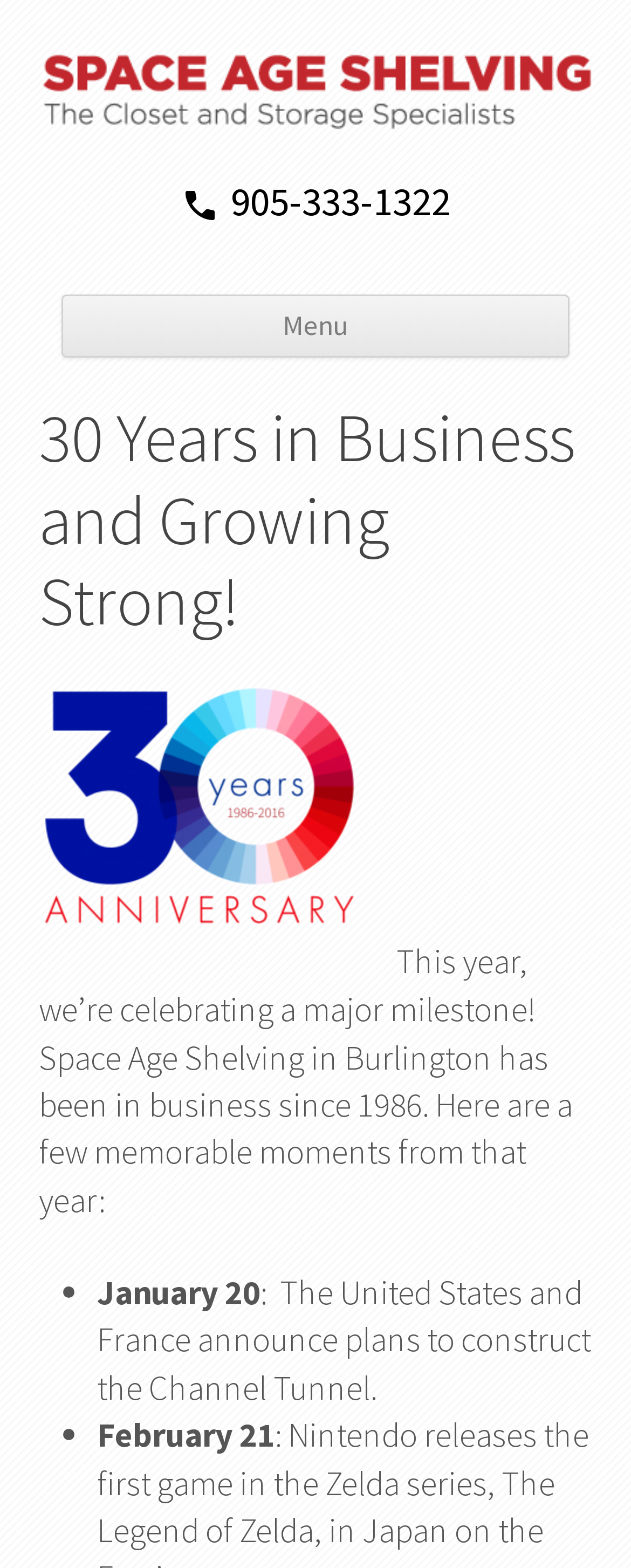What is the company celebrating?
Give a detailed response to the question by analyzing the screenshot.

I found this information by reading the heading '30 Years in Business and Growing Strong!' and the text 'This year, we’re celebrating a major milestone! Space Age Shelving in Burlington has been in business since 1986.' which indicates that the company is celebrating 30 years in business.